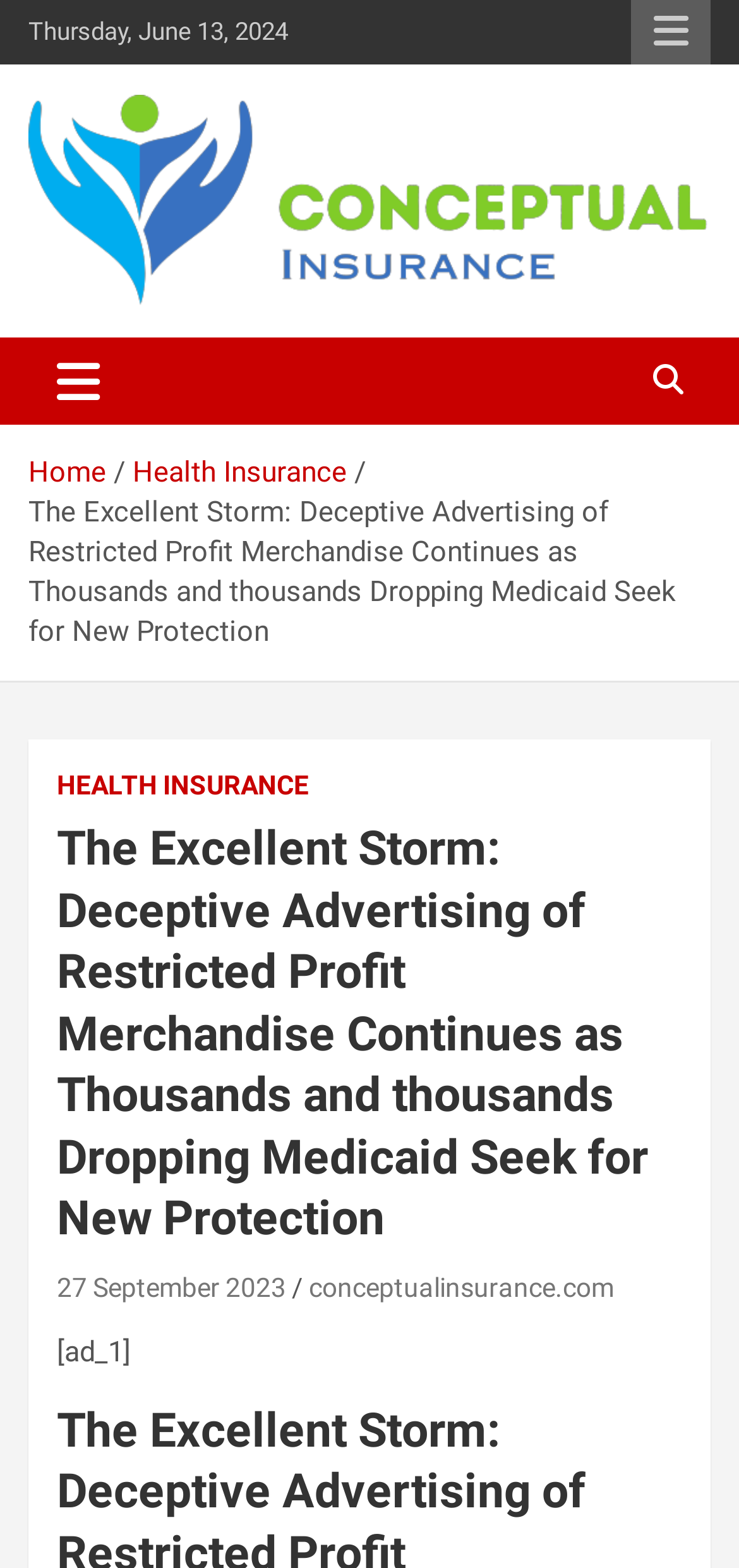Calculate the bounding box coordinates for the UI element based on the following description: "parent_node: Conceptualinsurance.com. All rights reserved.". Ensure the coordinates are four float numbers between 0 and 1, i.e., [left, top, right, bottom].

[0.038, 0.063, 0.962, 0.092]